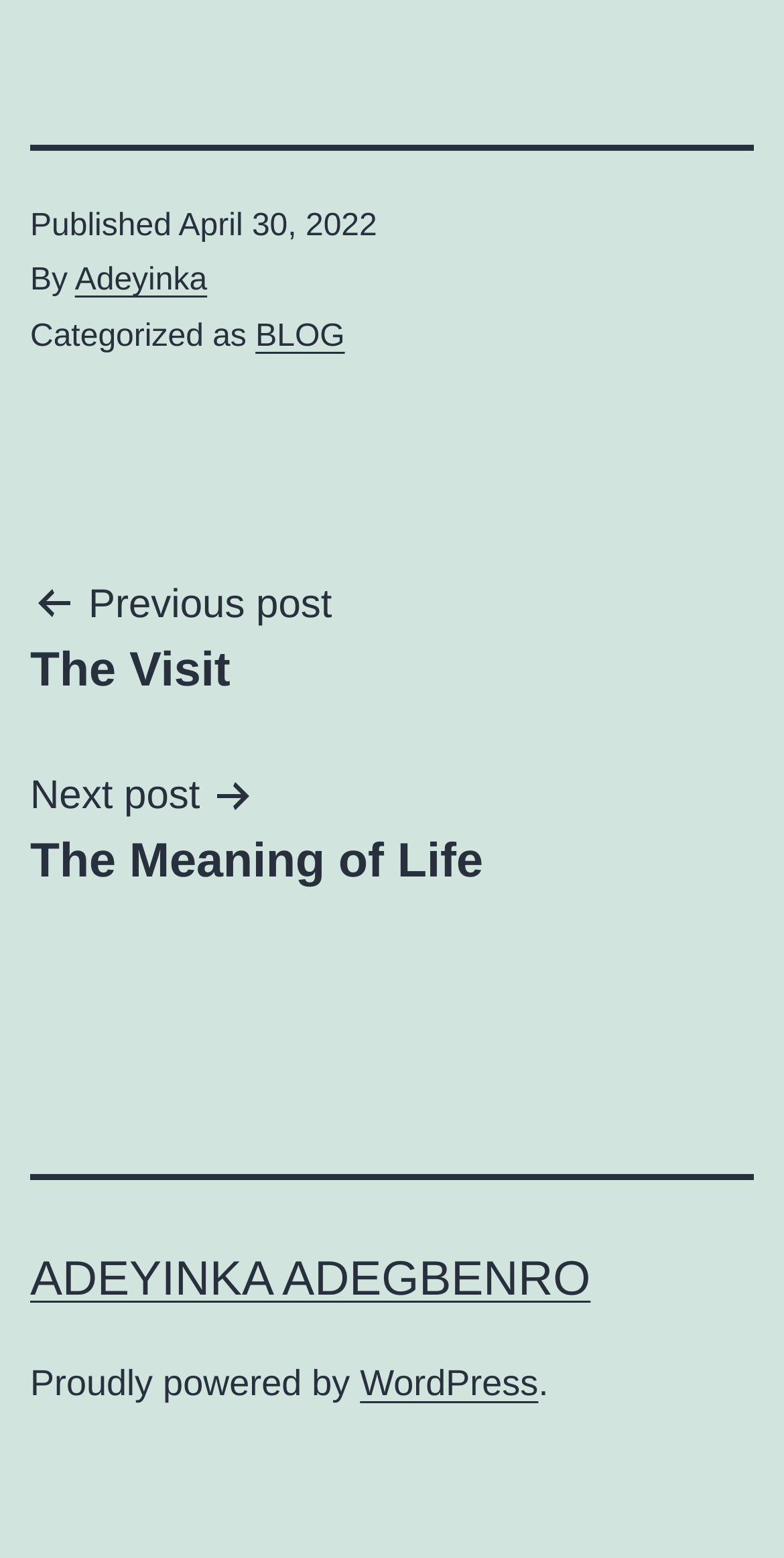Who is the author of the post?
Use the information from the image to give a detailed answer to the question.

I found the author's name by looking at the footer section of the webpage, where it says 'By' followed by the link 'Adeyinka'.